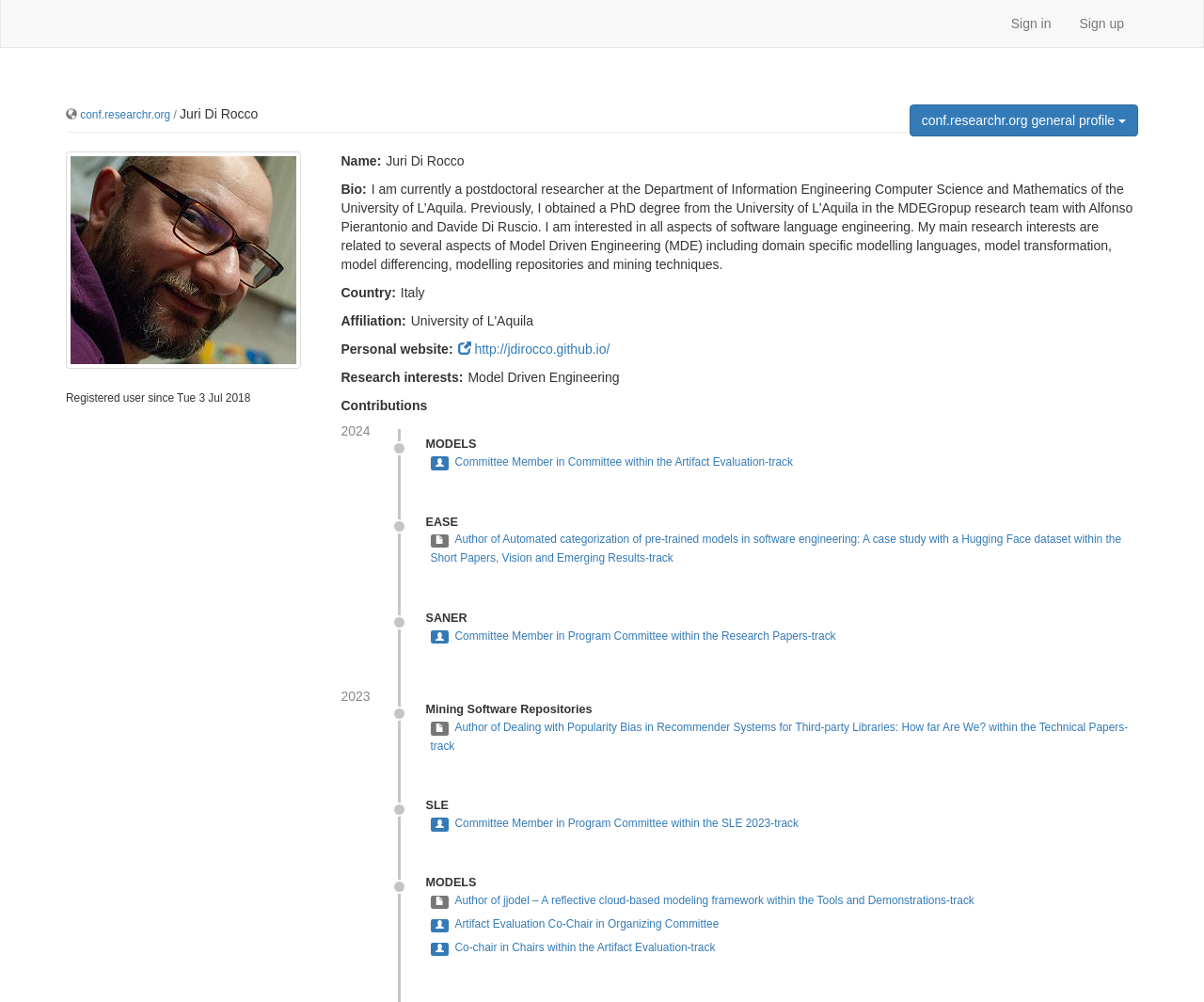What is Juri Di Rocco's country of origin?
We need a detailed and meticulous answer to the question.

The webpage has a static text element 'Country:' followed by another static text element 'Italy', which suggests that Juri Di Rocco is from Italy.